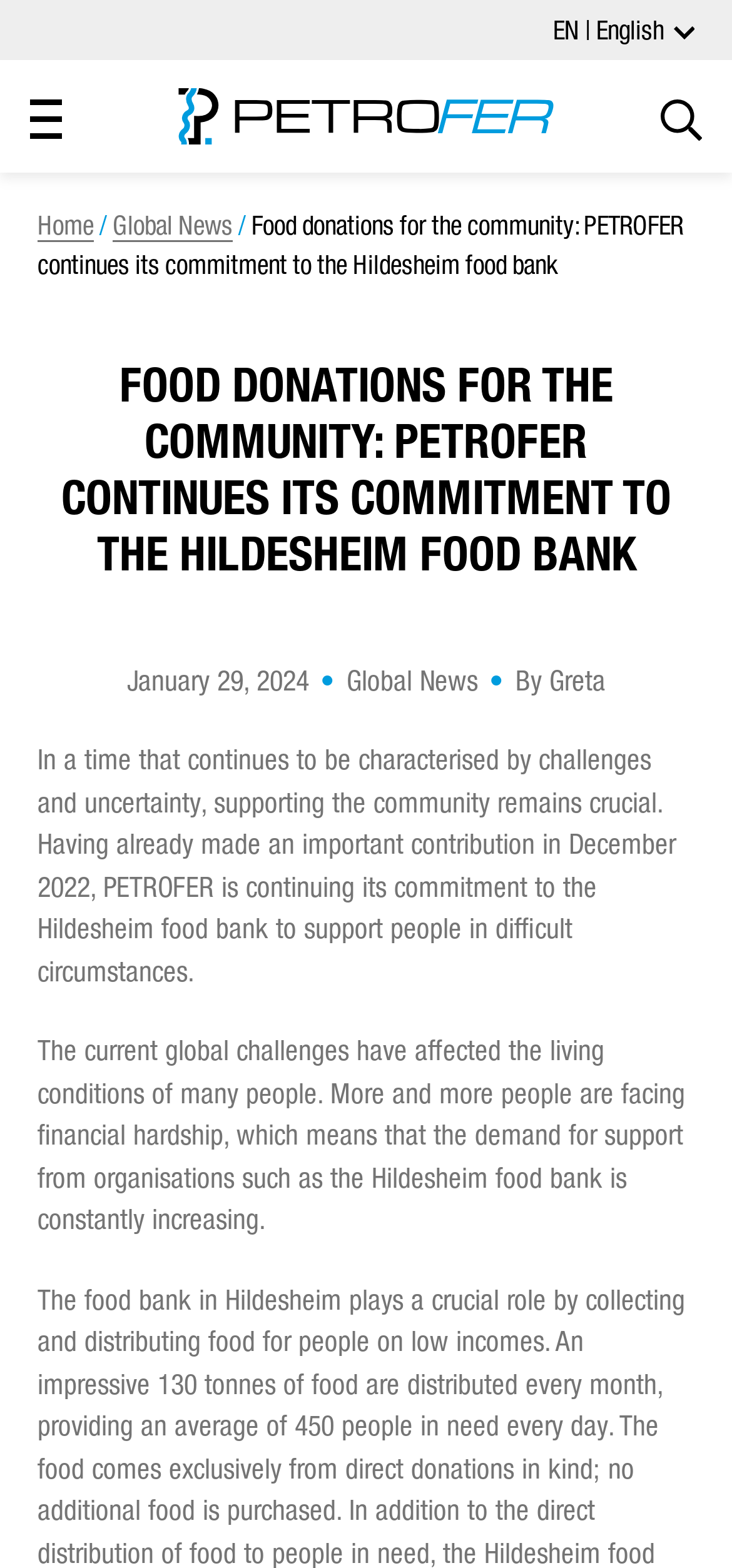Please specify the bounding box coordinates for the clickable region that will help you carry out the instruction: "Read the global news".

[0.154, 0.137, 0.318, 0.154]